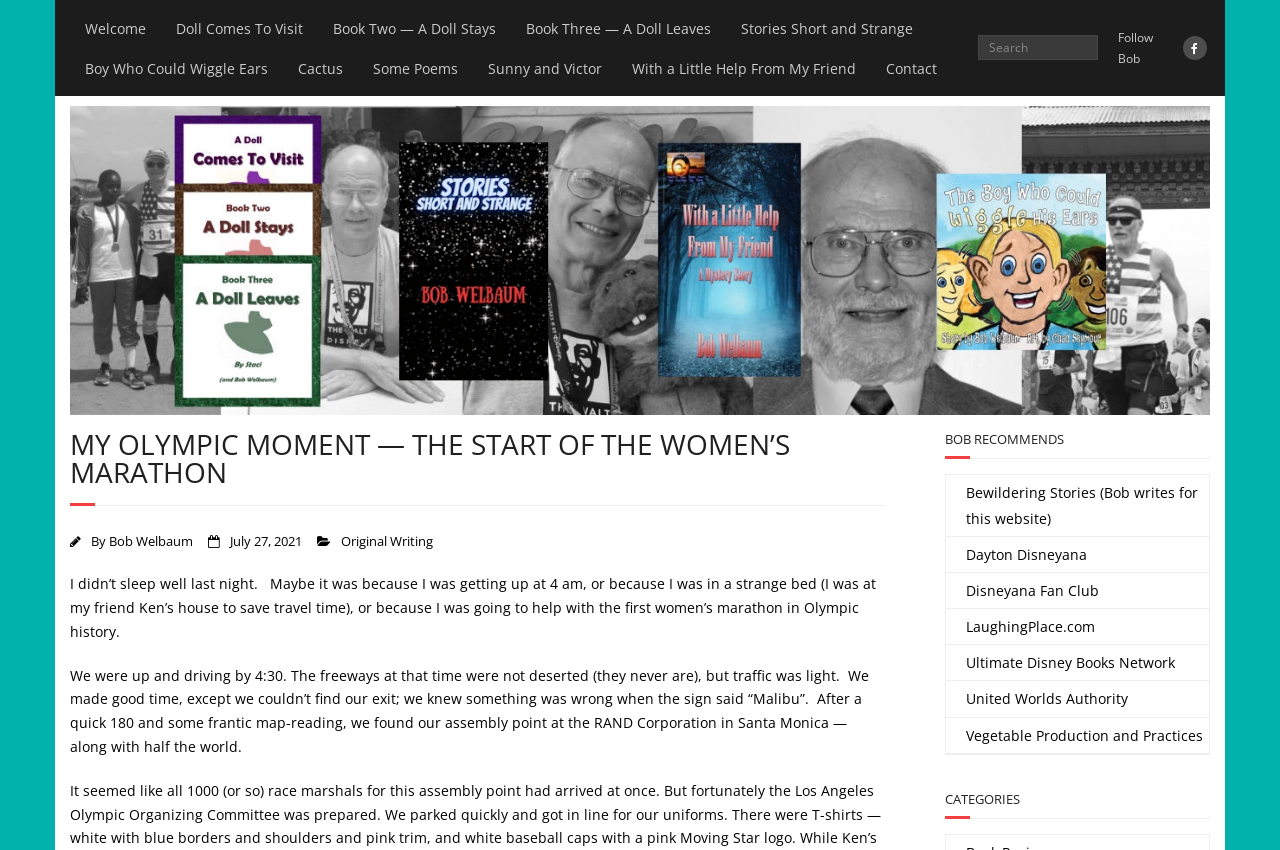Summarize the webpage with intricate details.

This webpage is about Bob Welbaum, an author, and his Olympic moment. At the top, there is a navigation menu with links to various sections, including "Welcome", "Doll Comes To Visit", "Book Two — A Doll Stays", and others. Below the navigation menu, there is a search bar on the right side.

On the left side, there is a site header featuring Bob's books, which is an image. Below the site header, there is a main content area with a heading "MY OLYMPIC MOMENT — THE START OF THE WOMEN’S MARATHON" in a large font. The author's name, "Bob Welbaum", is mentioned below the heading, along with the date "July 27, 2021".

The main content area has a block of text that describes Bob's experience of not sleeping well the night before helping with the first women's marathon in Olympic history. The text is divided into two paragraphs, with the first paragraph describing Bob's difficulty sleeping and the second paragraph describing his journey to the assembly point at the RAND Corporation in Santa Monica.

On the right side of the main content area, there is a section titled "BOB RECOMMENDS" with links to various websites, including "Bewildering Stories", "Dayton Disneyana", and others. Below this section, there is a "CATEGORIES" section with no links.

At the bottom right corner of the page, there is a "Follow Bob" text and a social media icon.